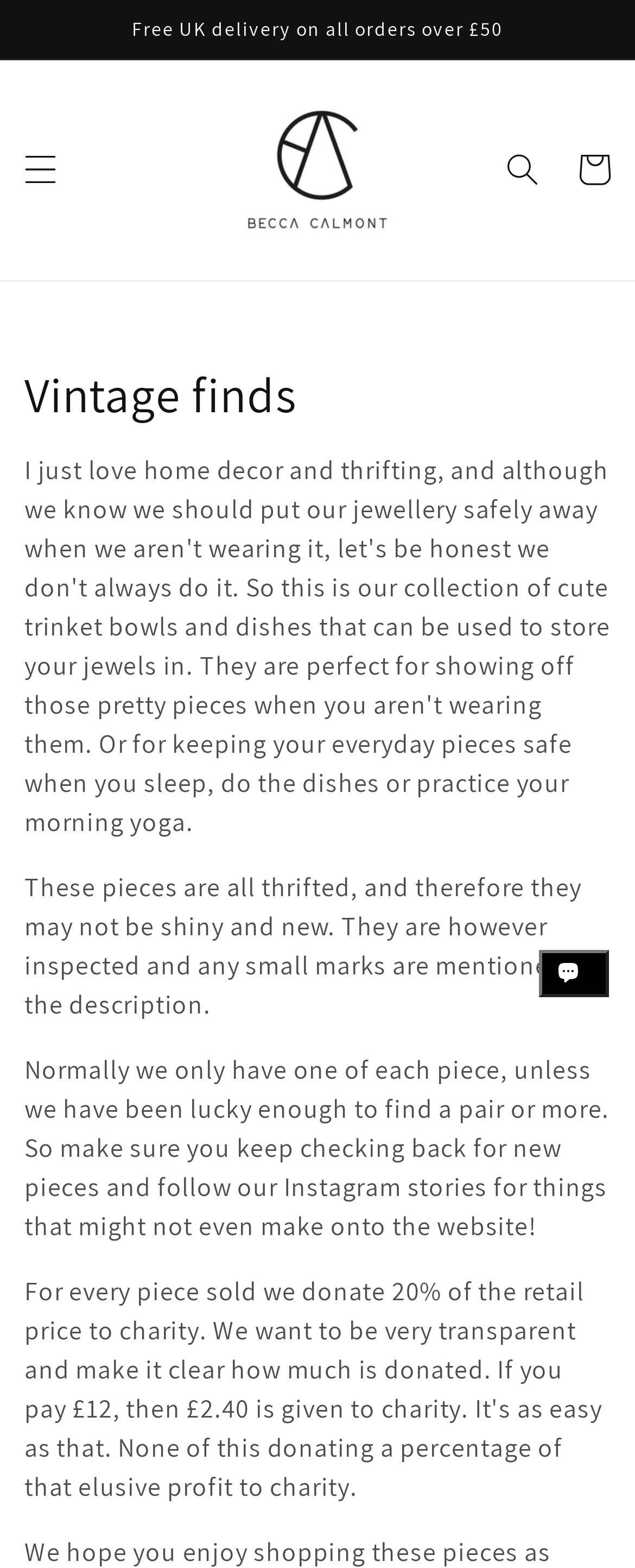Is the chat window currently open?
Refer to the image and provide a concise answer in one word or phrase.

Yes